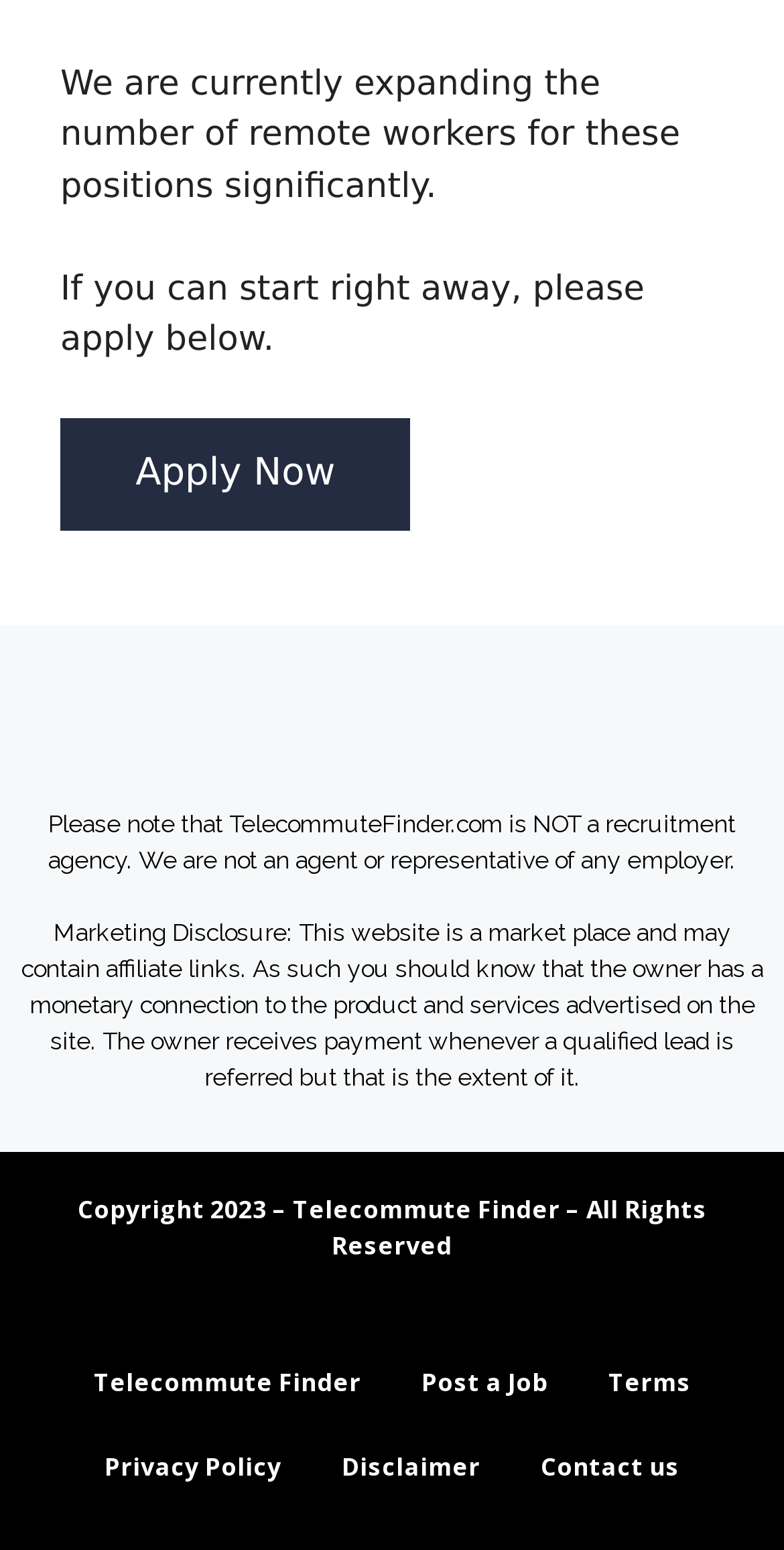Identify the bounding box coordinates for the UI element described as follows: Disclaimer. Use the format (top-left x, top-left y, bottom-right x, bottom-right y) and ensure all values are floating point numbers between 0 and 1.

[0.397, 0.92, 0.651, 0.974]